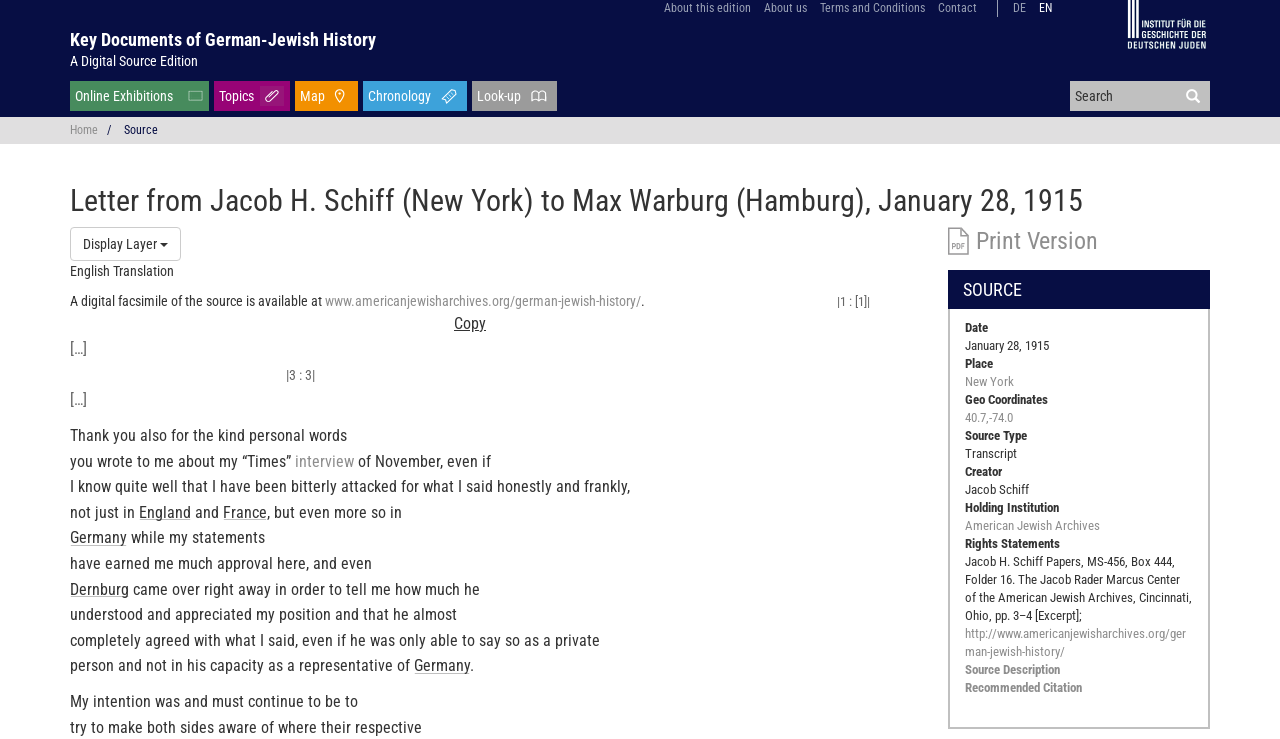Identify the bounding box coordinates for the element that needs to be clicked to fulfill this instruction: "Go to 'Online Exhibitions'". Provide the coordinates in the format of four float numbers between 0 and 1: [left, top, right, bottom].

[0.055, 0.109, 0.163, 0.15]